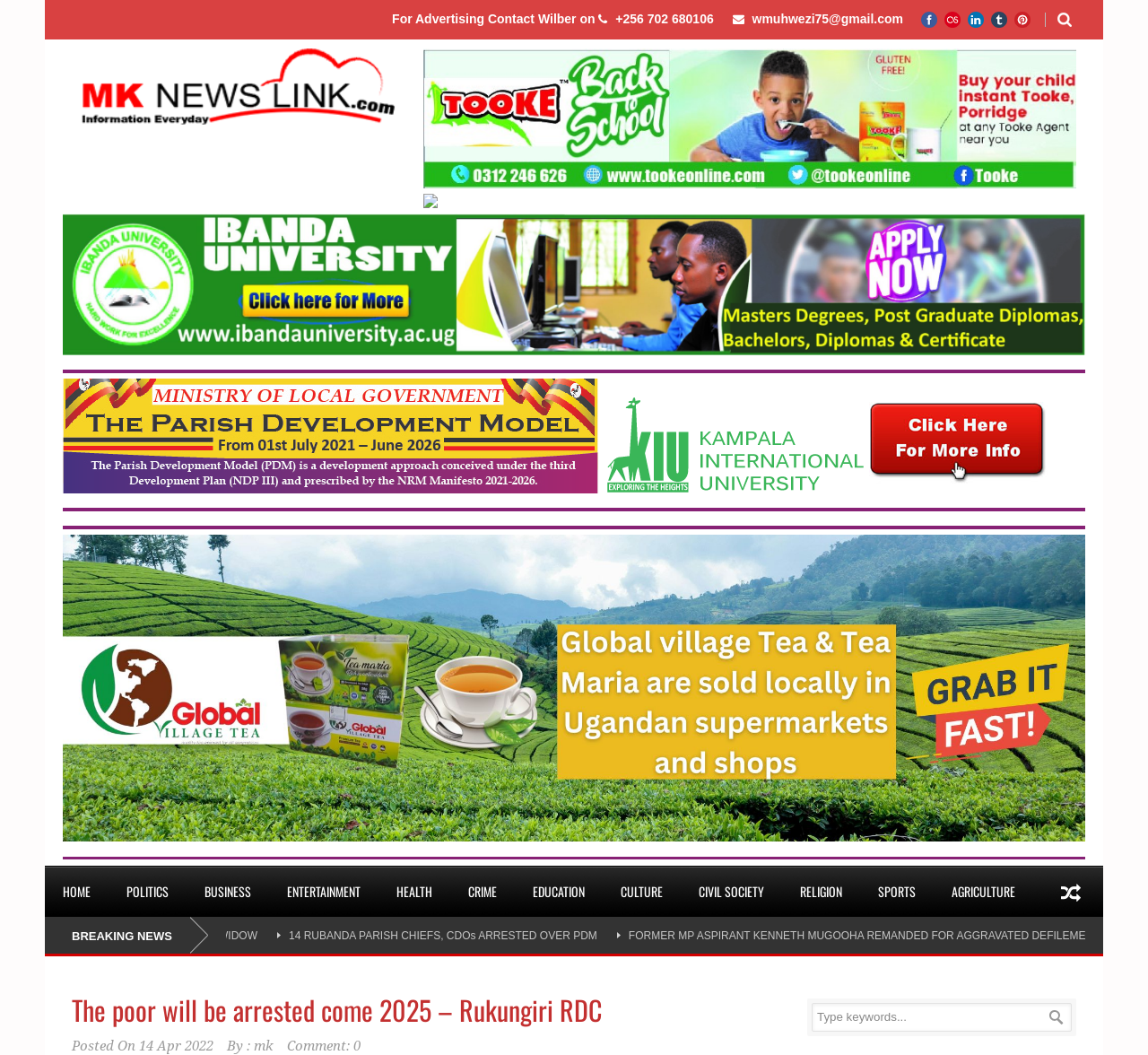Pinpoint the bounding box coordinates of the clickable area necessary to execute the following instruction: "Read the recent post 'Praesent congue'". The coordinates should be given as four float numbers between 0 and 1, namely [left, top, right, bottom].

None